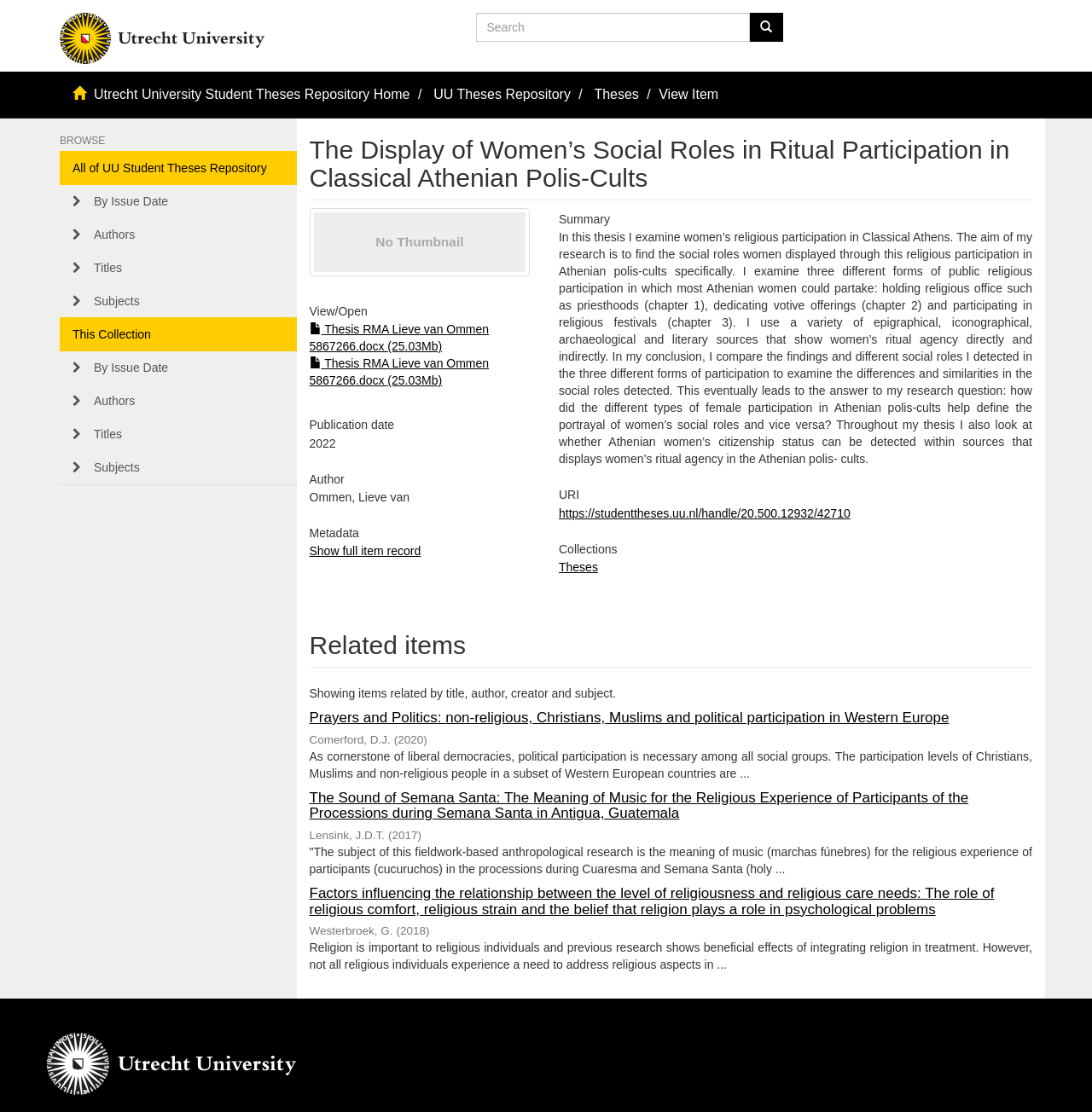Find the bounding box of the web element that fits this description: "Subjects".

[0.055, 0.255, 0.271, 0.286]